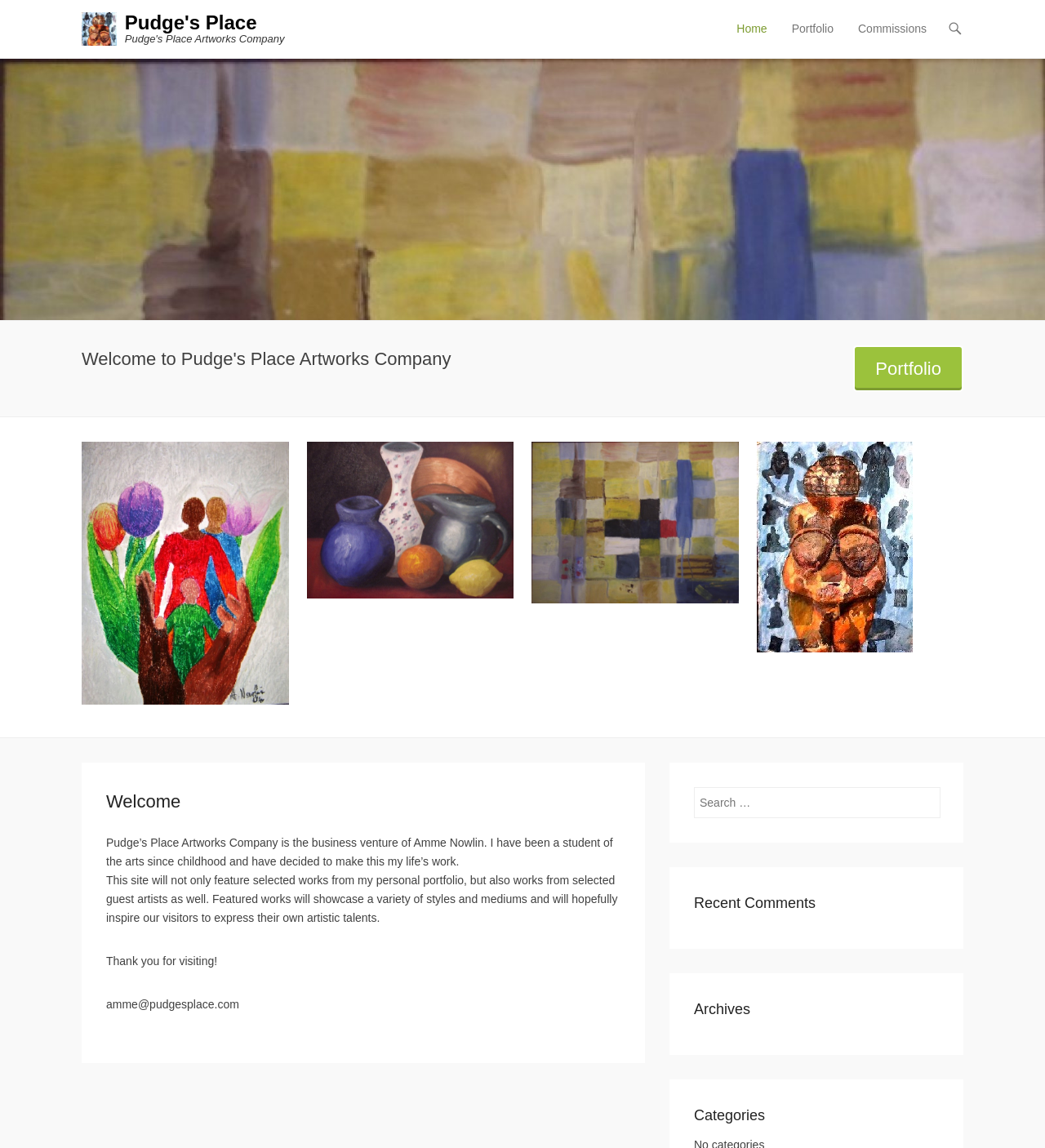Answer with a single word or phrase: 
What is the name of the company?

Pudge's Place Artworks Company